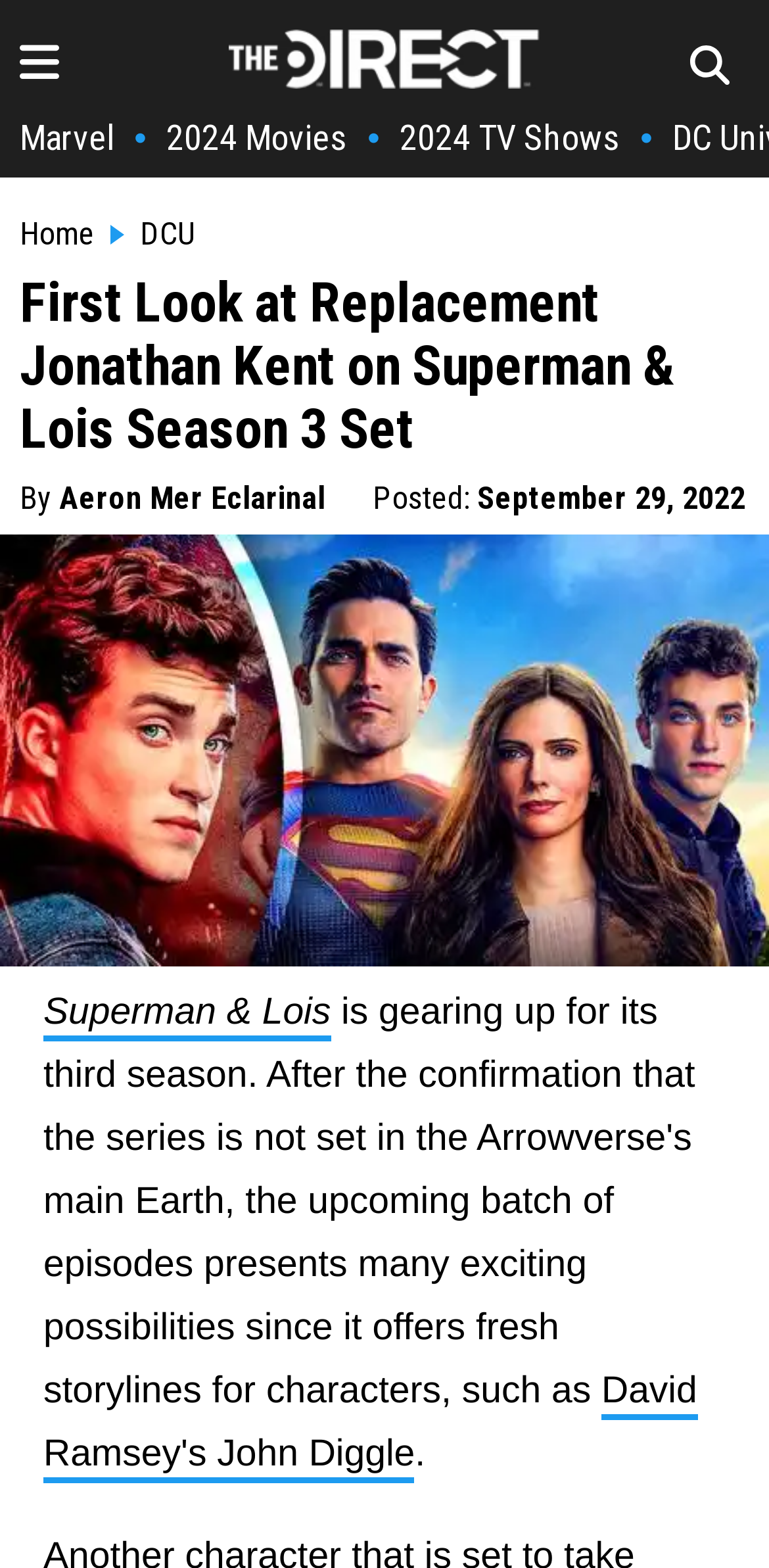Given the element description: "2024 Movies", predict the bounding box coordinates of the UI element it refers to, using four float numbers between 0 and 1, i.e., [left, top, right, bottom].

[0.216, 0.074, 0.452, 0.101]